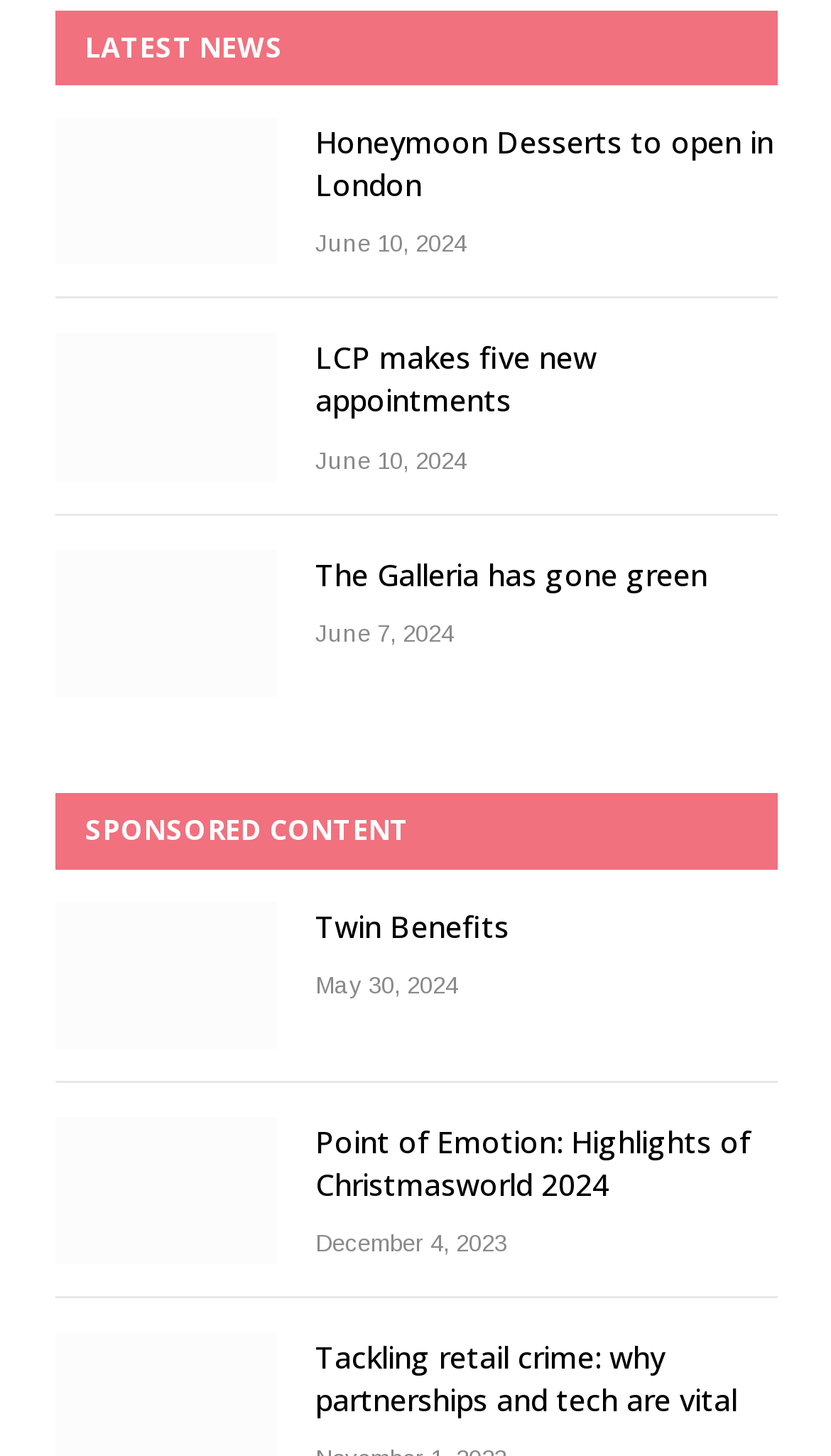Identify the bounding box coordinates of the clickable region required to complete the instruction: "View the highlights of Christmasworld 2024". The coordinates should be given as four float numbers within the range of 0 and 1, i.e., [left, top, right, bottom].

[0.067, 0.767, 0.333, 0.869]